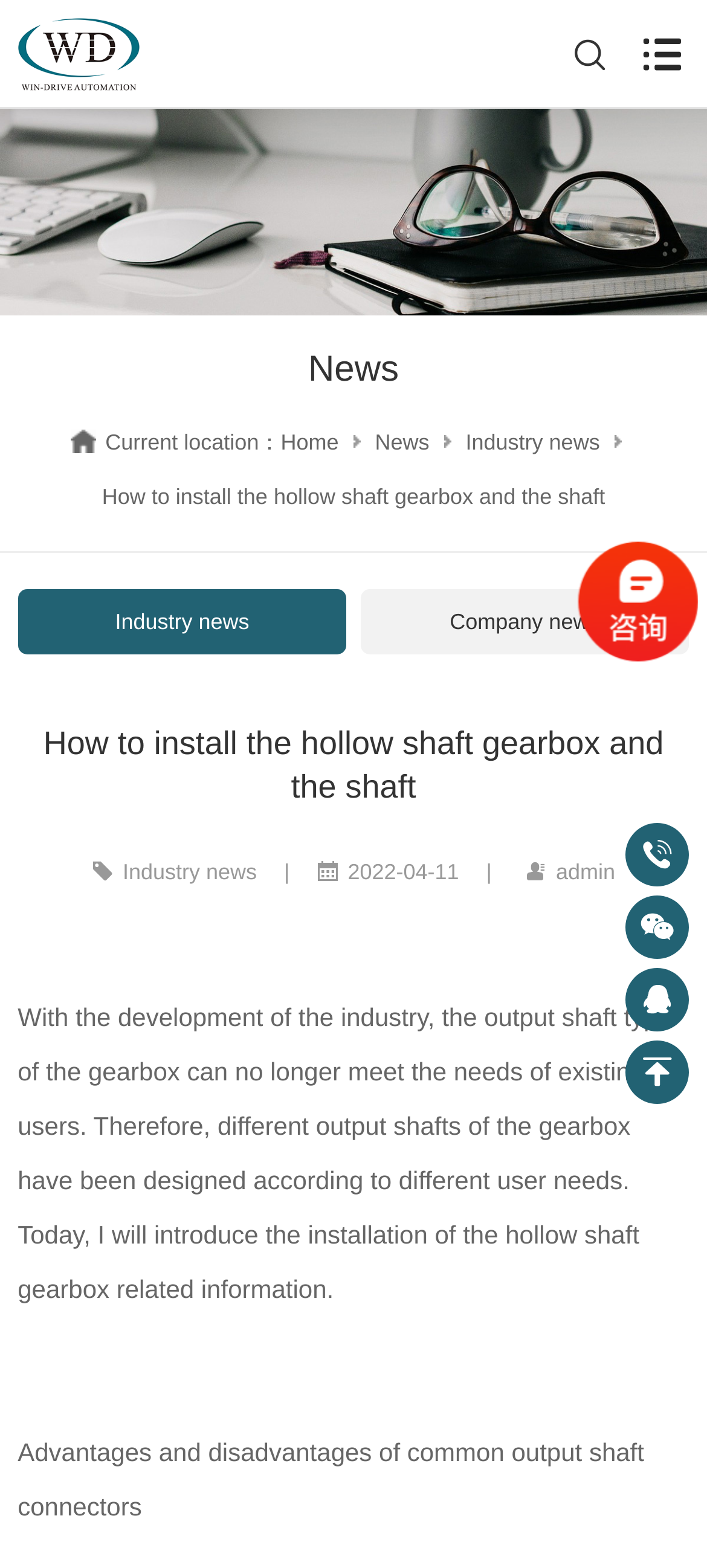What is the date of the article?
Answer the question in as much detail as possible.

The date of the article is indicated by the text '2022-04-11' which appears at the bottom of the webpage, suggesting that the article was published on April 11, 2022.